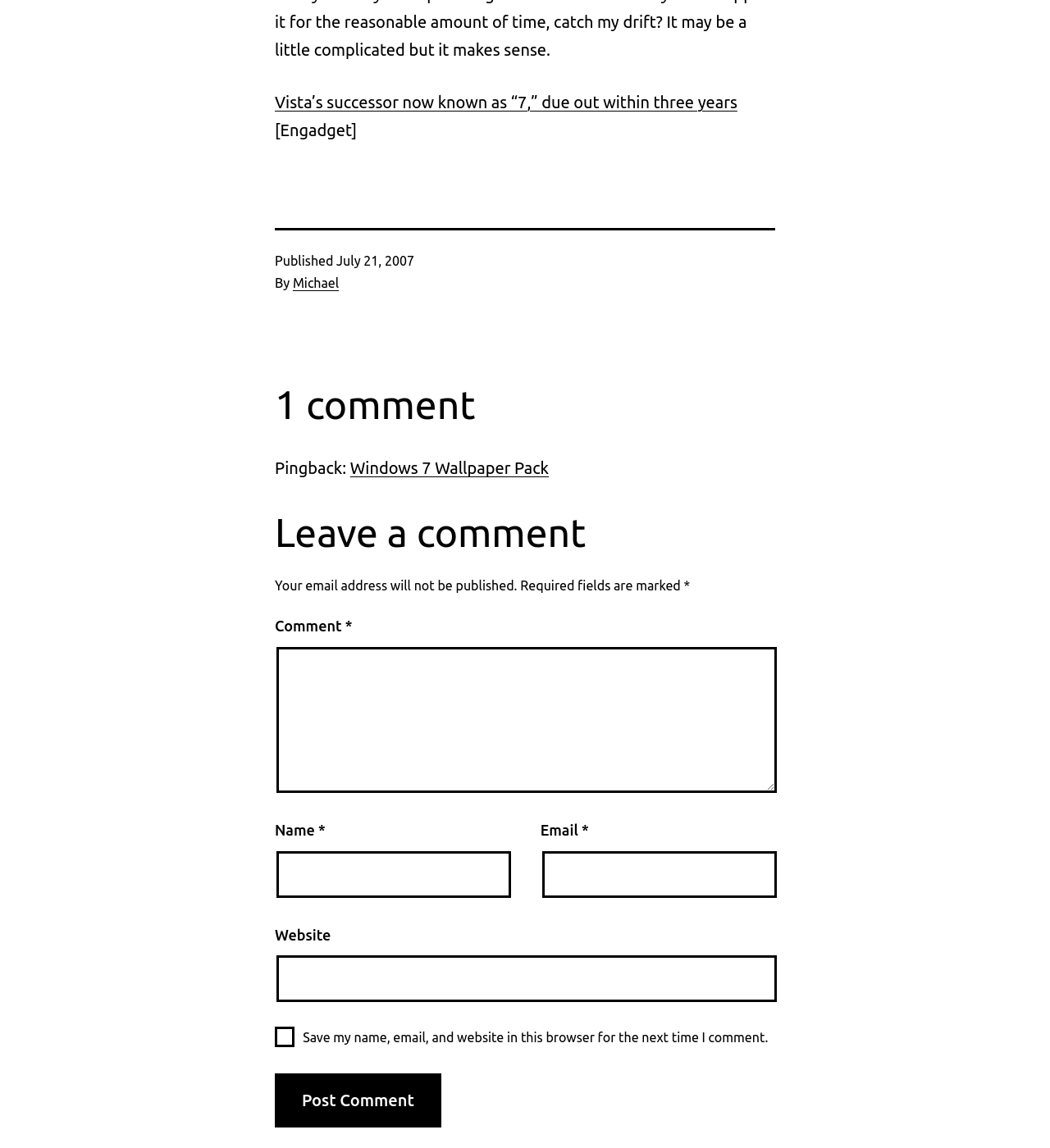Identify the bounding box coordinates of the part that should be clicked to carry out this instruction: "Click on the link to read more about Vista’s successor".

[0.262, 0.08, 0.702, 0.097]